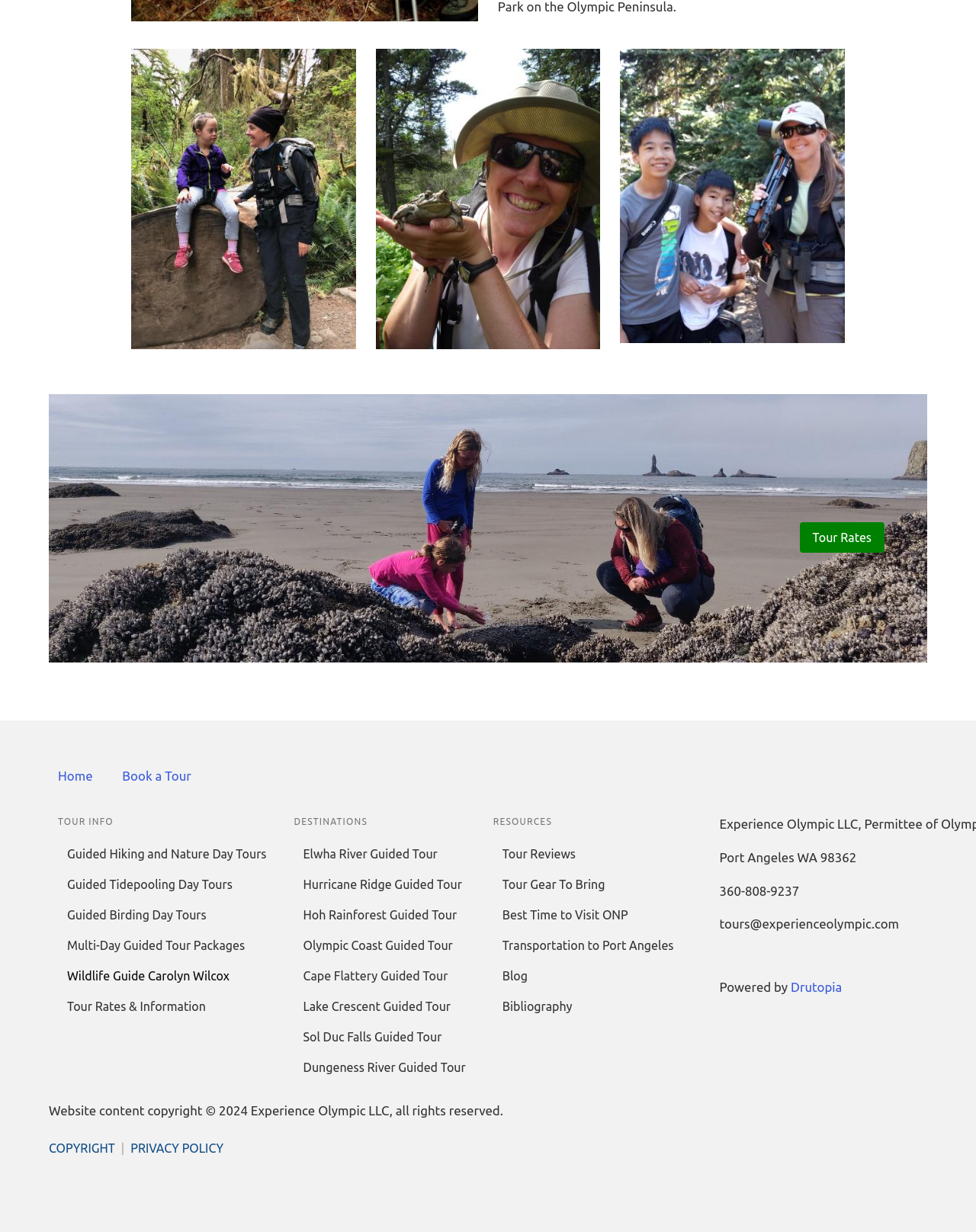Answer with a single word or phrase: 
What type of tours does the company offer?

Hiking and Nature Day Tours